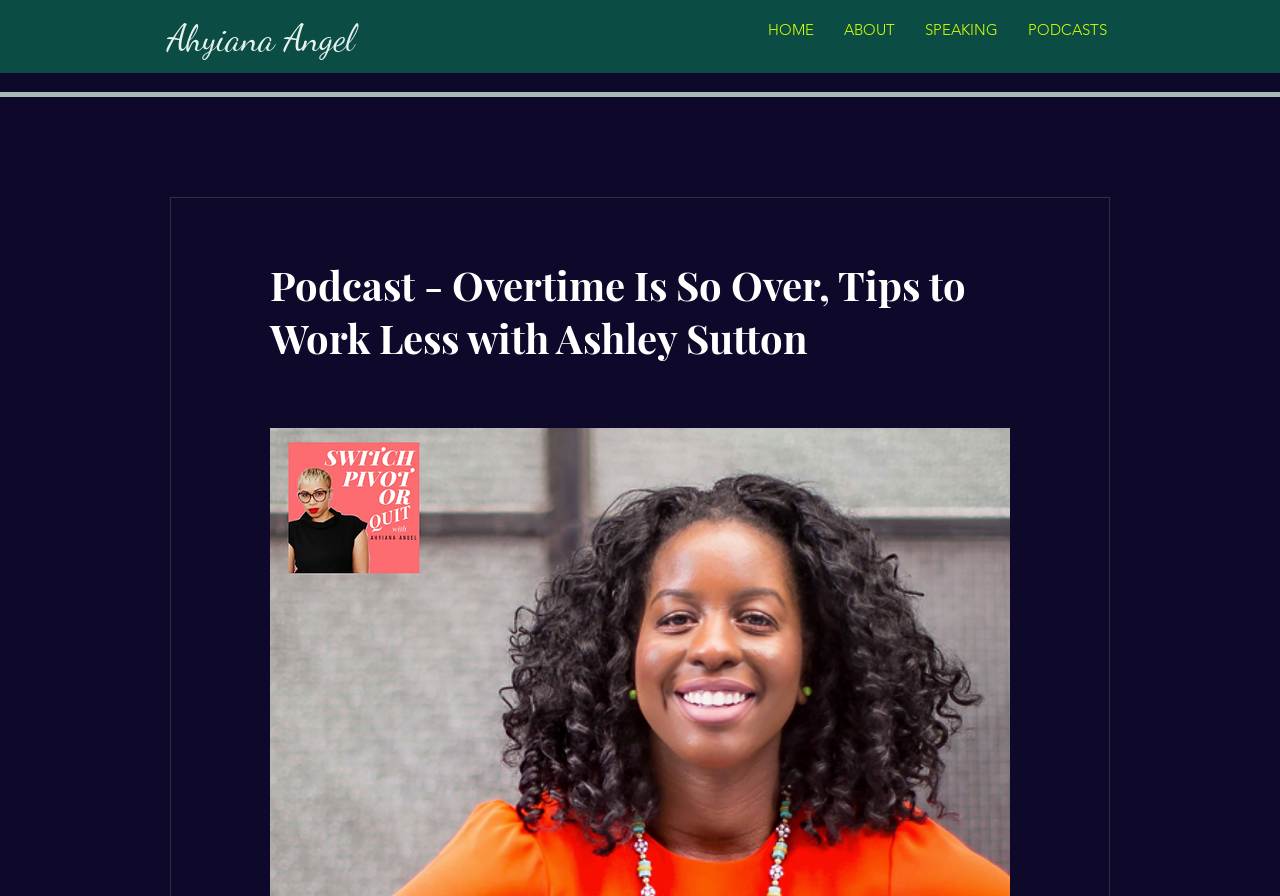Identify and provide the title of the webpage.

Podcast - Overtime Is So Over, Tips to Work Less with Ashley Sutton